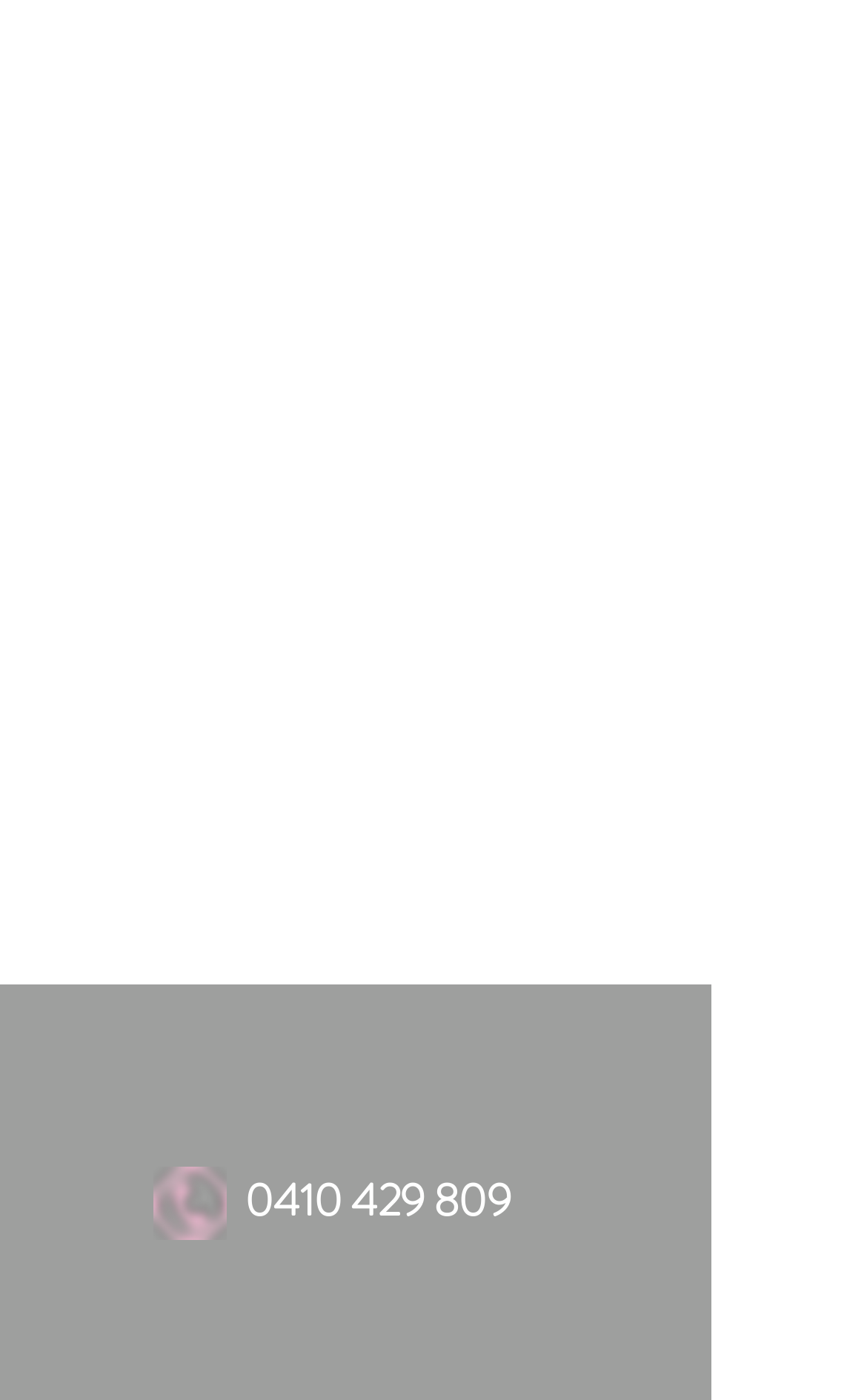What is the last link at the bottom of the webpage?
Answer briefly with a single word or phrase based on the image.

Articles